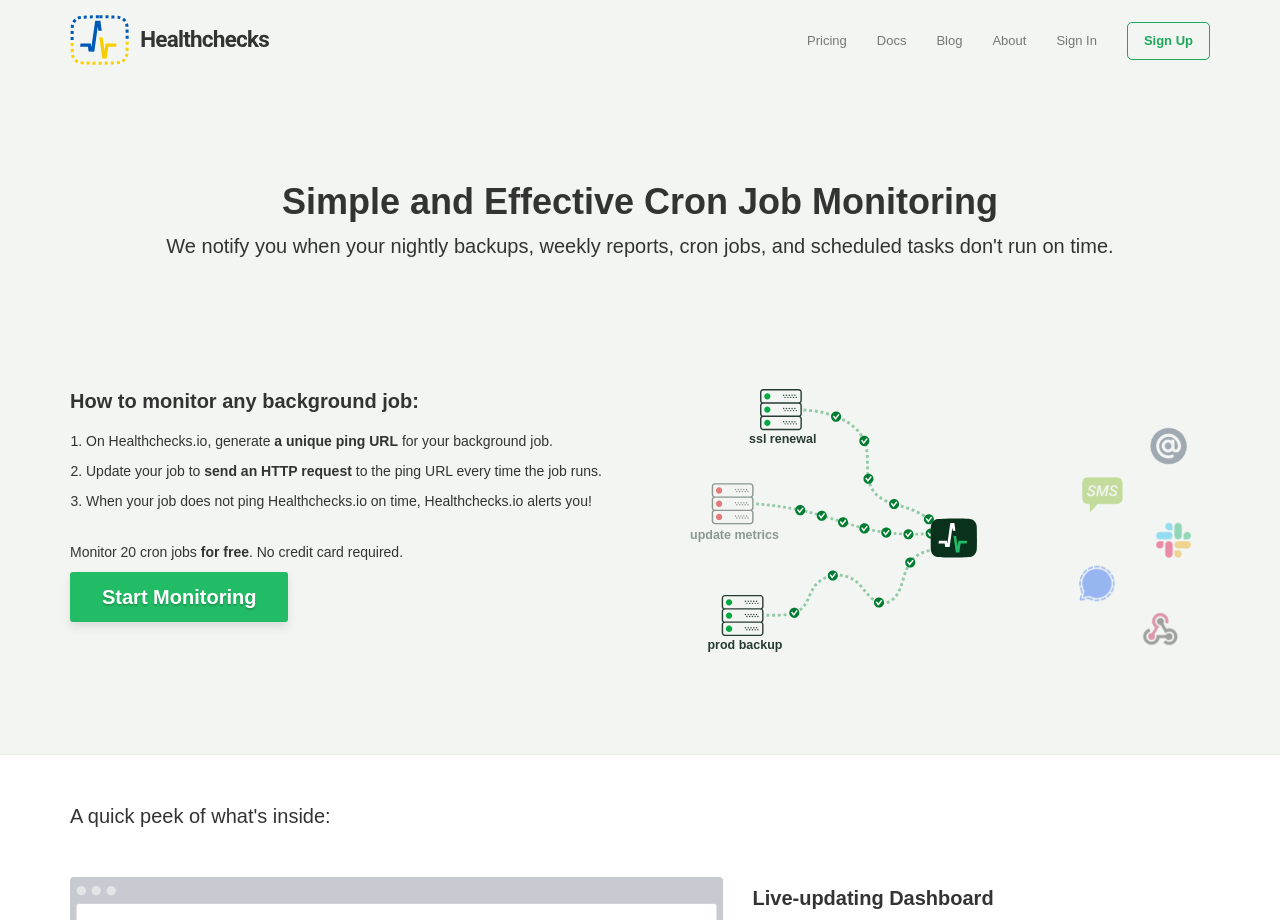Please indicate the bounding box coordinates for the clickable area to complete the following task: "Visit the 'Pricing' page". The coordinates should be specified as four float numbers between 0 and 1, i.e., [left, top, right, bottom].

[0.619, 0.001, 0.673, 0.088]